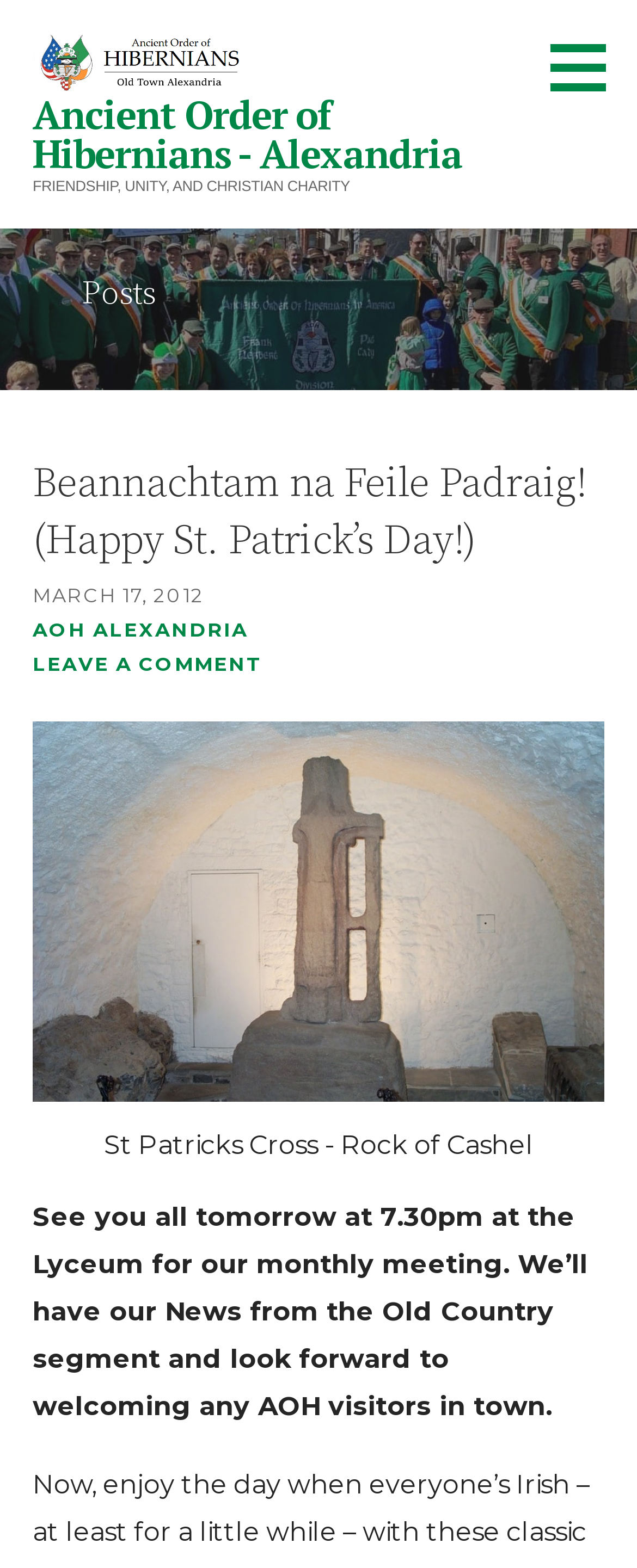Carefully examine the image and provide an in-depth answer to the question: What is the purpose of the meeting?

I found the answer by reading the text 'See you all tomorrow at 7.30pm at the Lyceum for our monthly meeting.' This suggests that the purpose of the meeting is a regular monthly gathering.